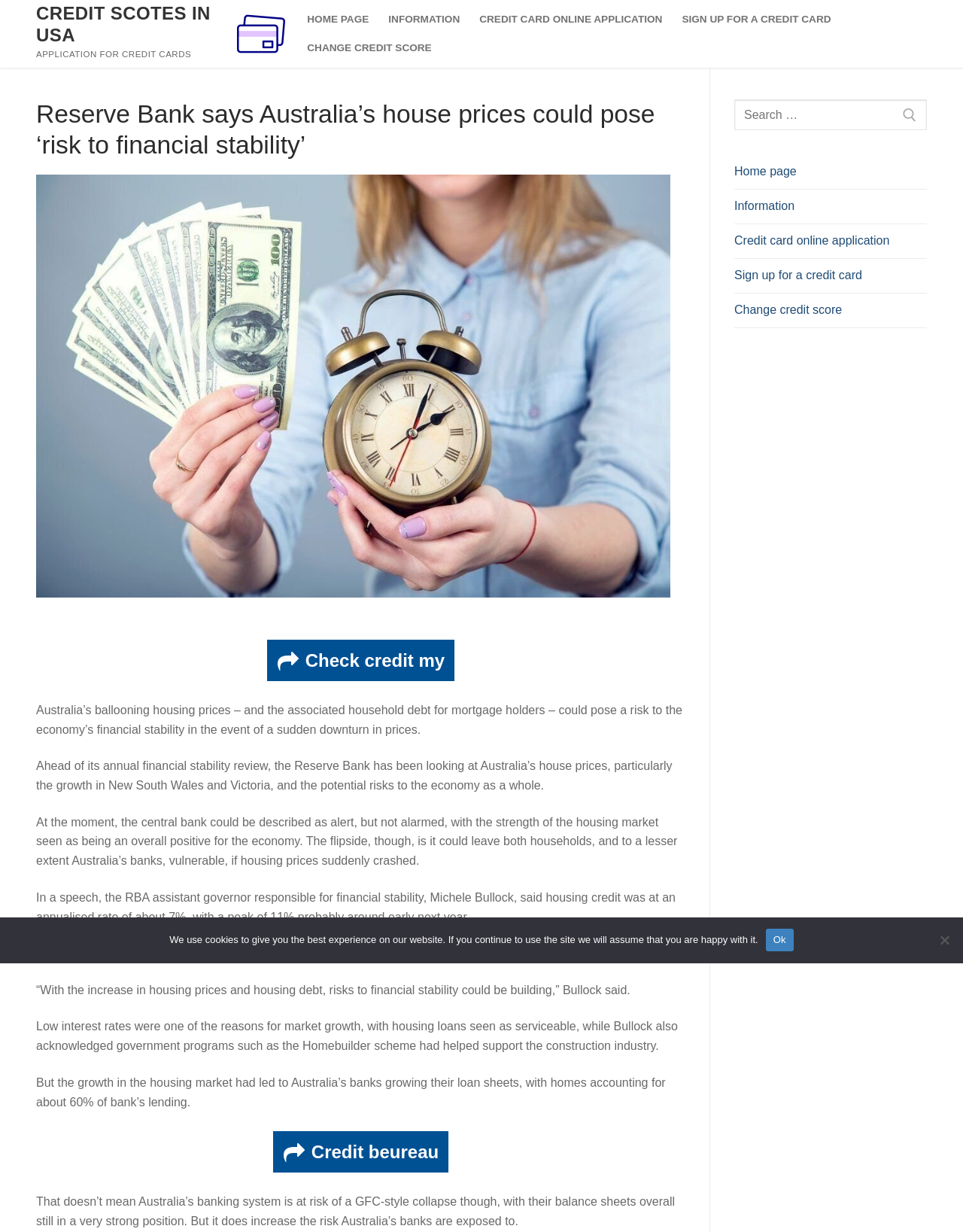Describe the entire webpage, focusing on both content and design.

The webpage appears to be a news article discussing the Reserve Bank of Australia's concerns about the country's housing prices and their potential impact on financial stability. 

At the top of the page, there is a header section with several links, including "Credit scotes in USA", "HOME PAGE", "INFORMATION", "CREDIT CARD ONLINE APPLICATION", and "SIGN UP FOR A CREDIT CARD". 

Below the header section, there is a main article with a heading that reads "Reserve Bank says Australia’s house prices could pose ‘risk to financial stability’". The article consists of several paragraphs of text discussing the Reserve Bank's concerns about the growth in housing prices, particularly in New South Wales and Victoria, and the potential risks to the economy. 

There are also several links and buttons scattered throughout the article, including a "Check credit my" link, a "Credit beureau" link, and a search box at the bottom of the page. 

On the right side of the page, there is a section with links to "Home page", "Information", "Credit card online application", "Sign up for a credit card", and "Change credit score". 

At the very bottom of the page, there is a cookie notice dialog with a message about the website's use of cookies and an "Ok" button to acknowledge it.